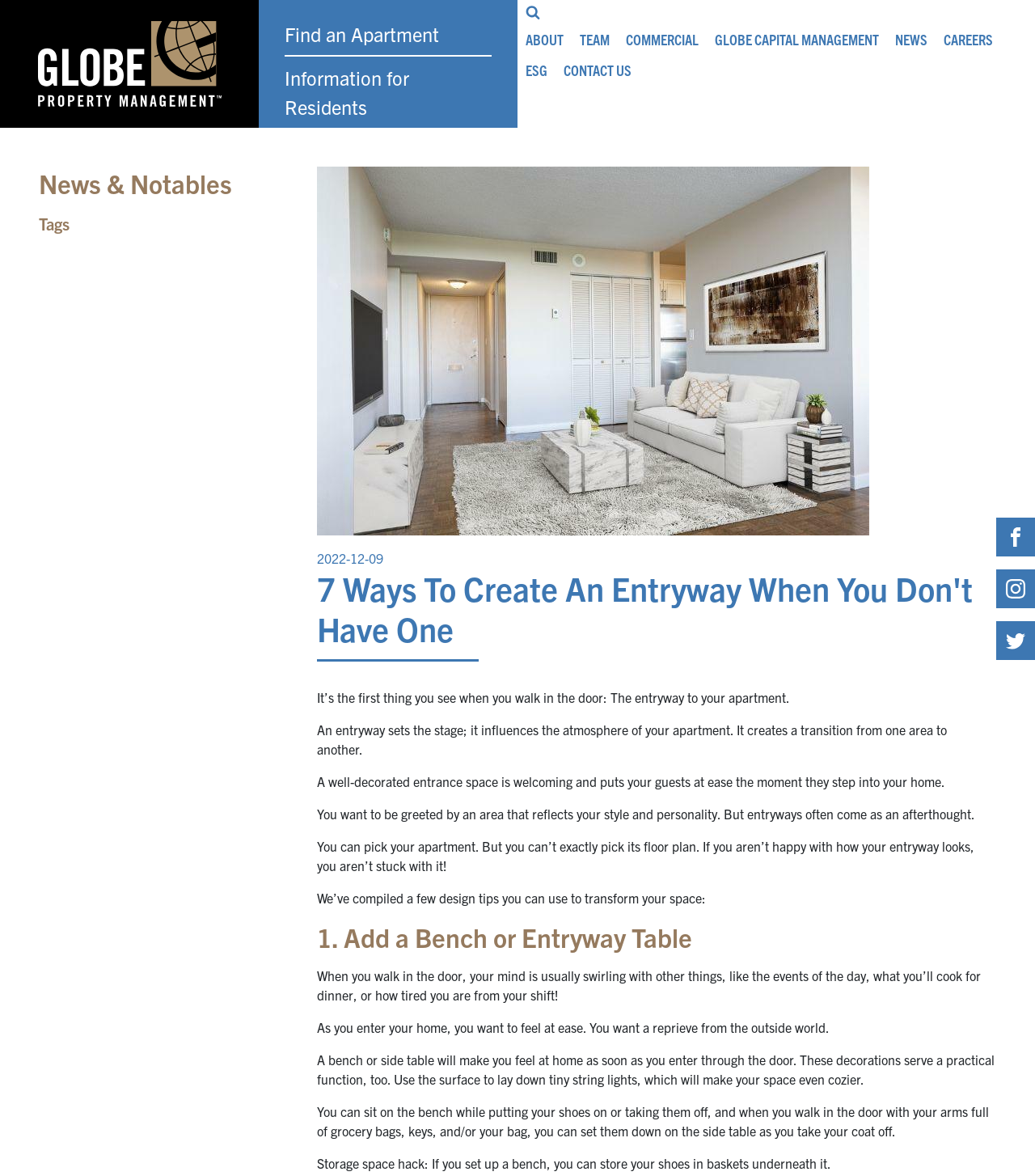What is the topic of the article?
Look at the screenshot and respond with one word or a short phrase.

Creating an entryway